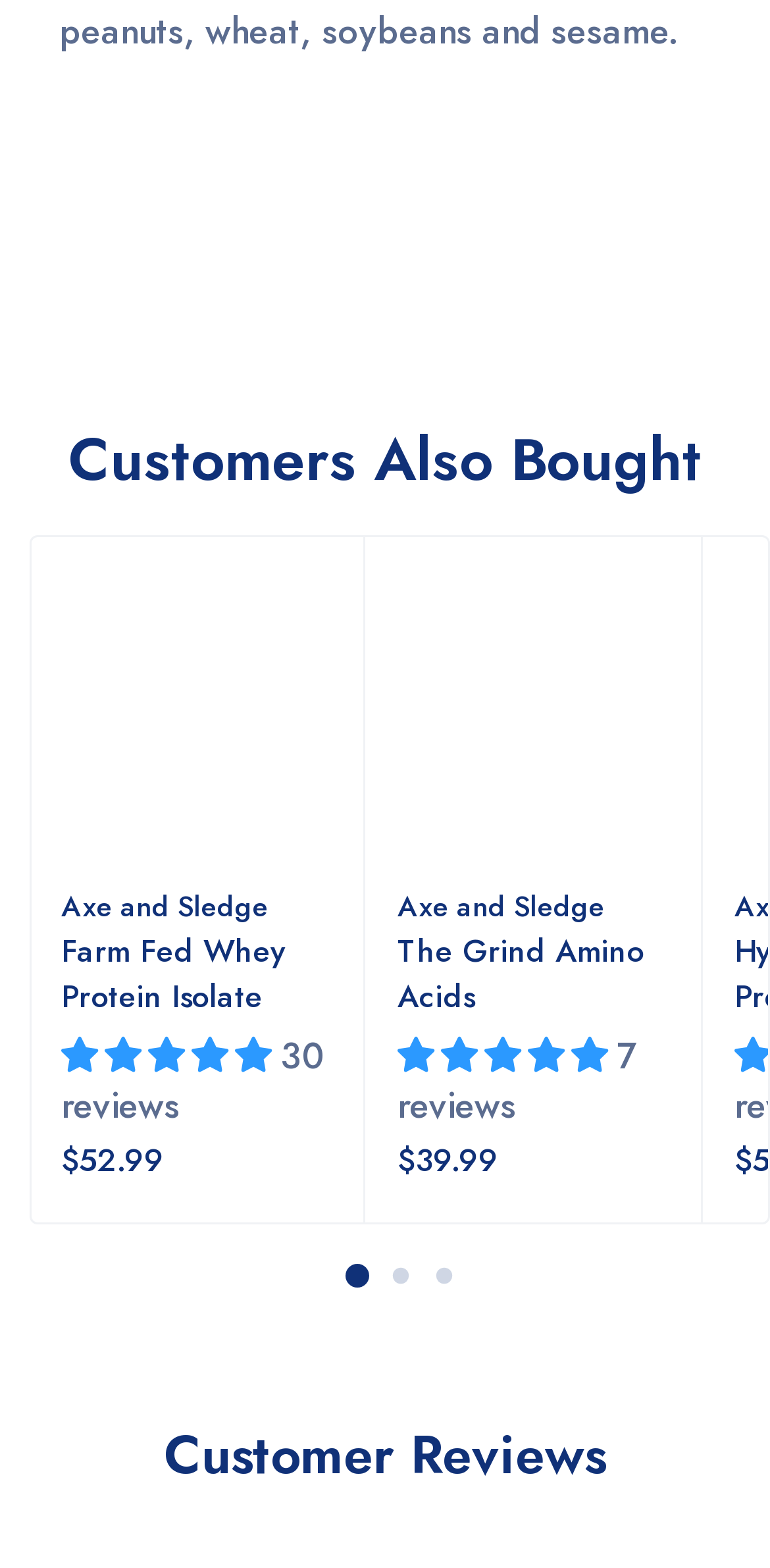What is the purpose of the Carousel Pagination?
Using the screenshot, give a one-word or short phrase answer.

To navigate through pages